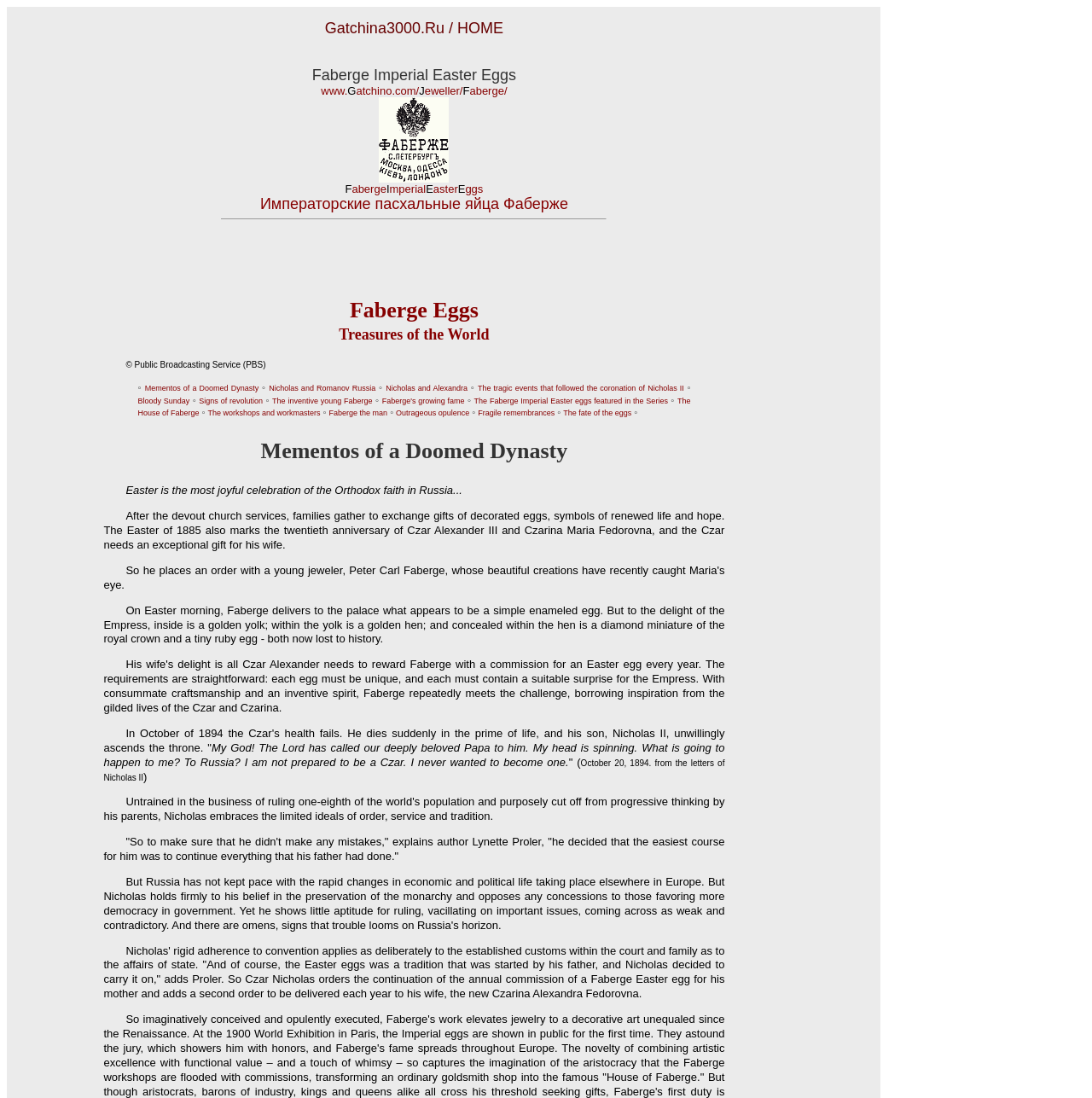Use a single word or phrase to answer the question:
Who is the author mentioned in the webpage?

Lynette Proler